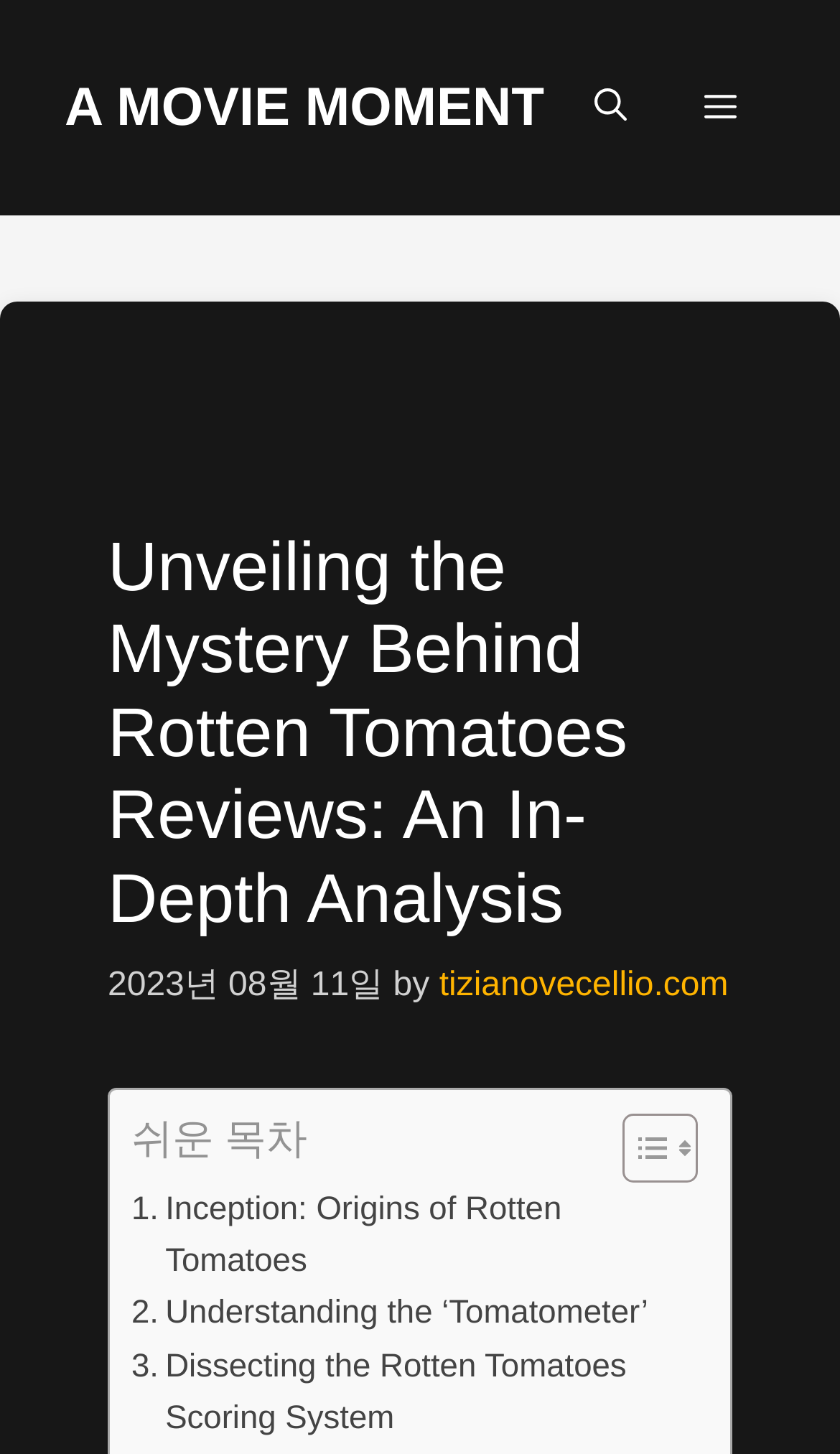How many links are there in the article?
Give a one-word or short phrase answer based on the image.

4